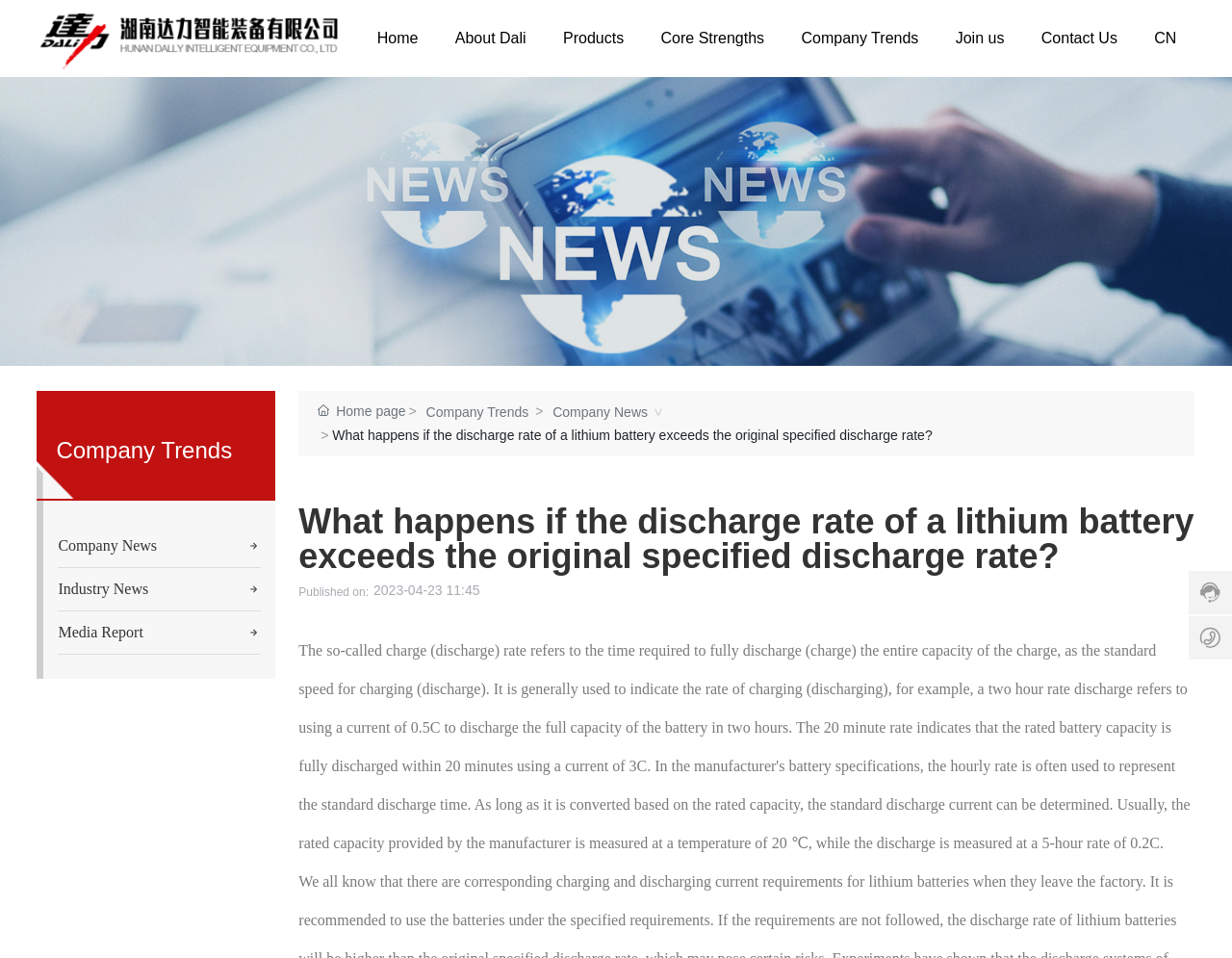Please give a concise answer to this question using a single word or phrase: 
What is the company name of the website?

Dali Intelligent